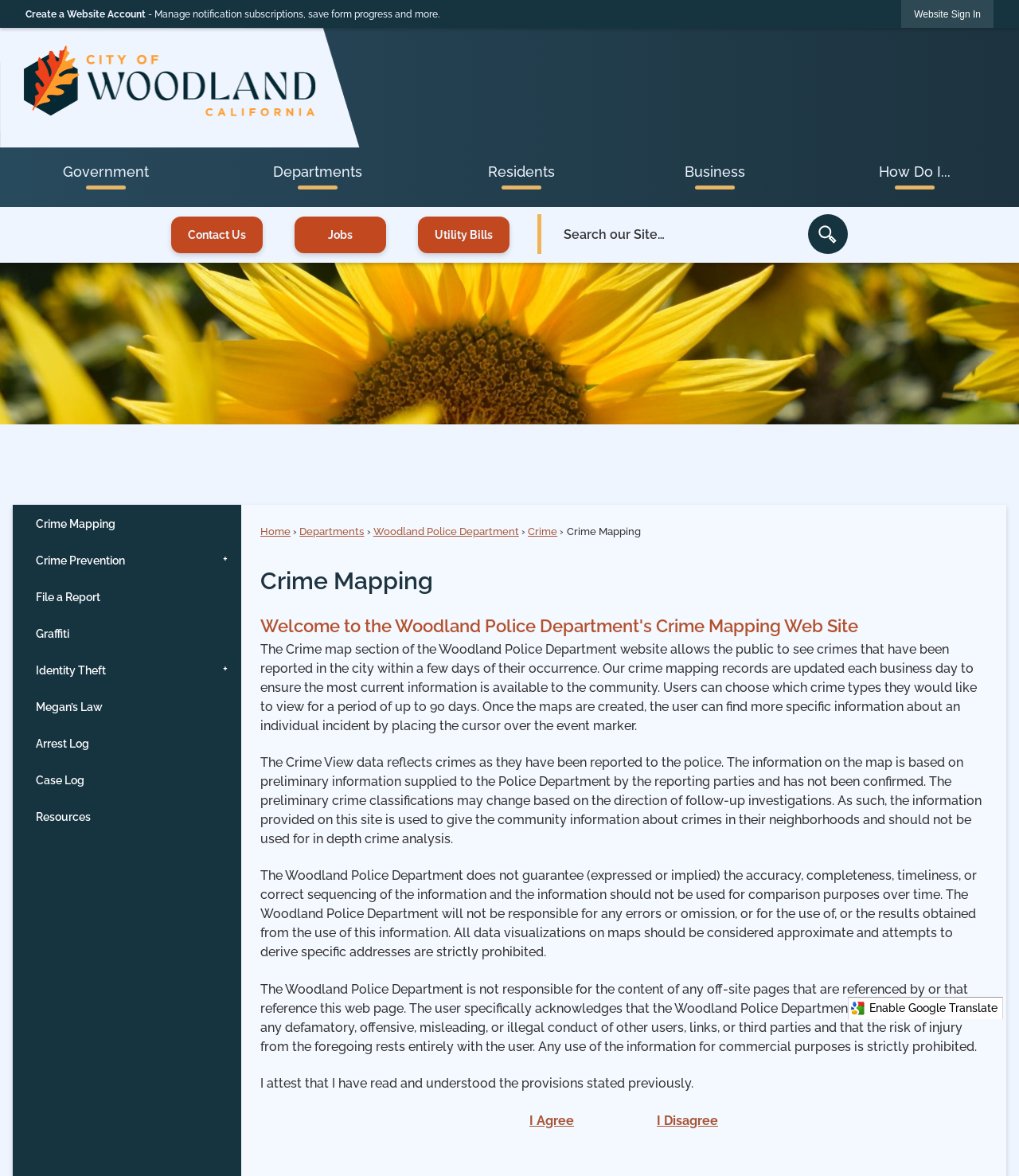Answer the question below using just one word or a short phrase: 
What is the orientation of the menu at [0.0, 0.126, 1.0, 0.176]?

Vertical